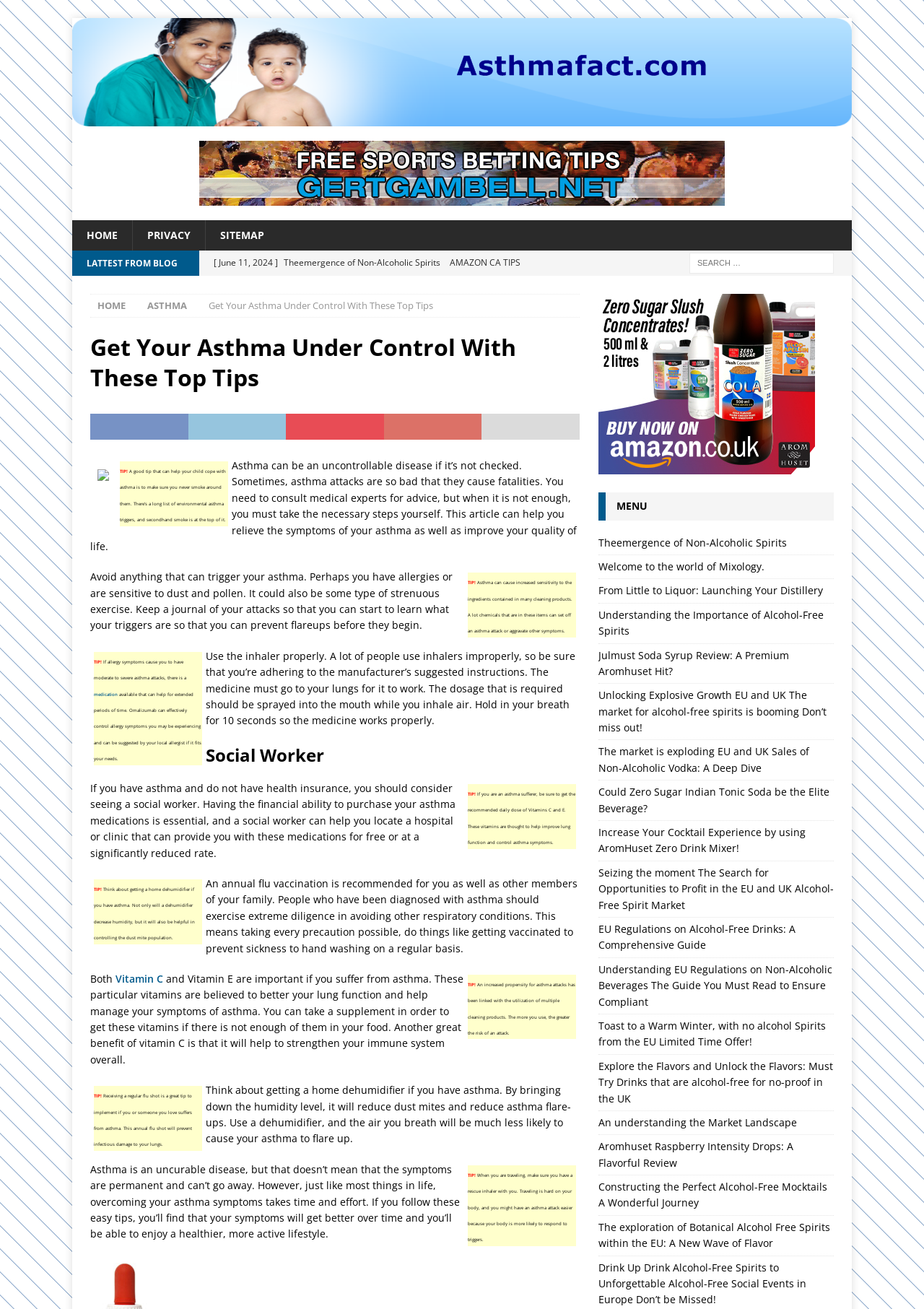What is the purpose of the search box?
Based on the image, answer the question with as much detail as possible.

The search box is located at the top right corner of the webpage, and it has a placeholder text 'Search for:'. This suggests that the purpose of the search box is to allow users to search for specific content or keywords within the webpage or the website.